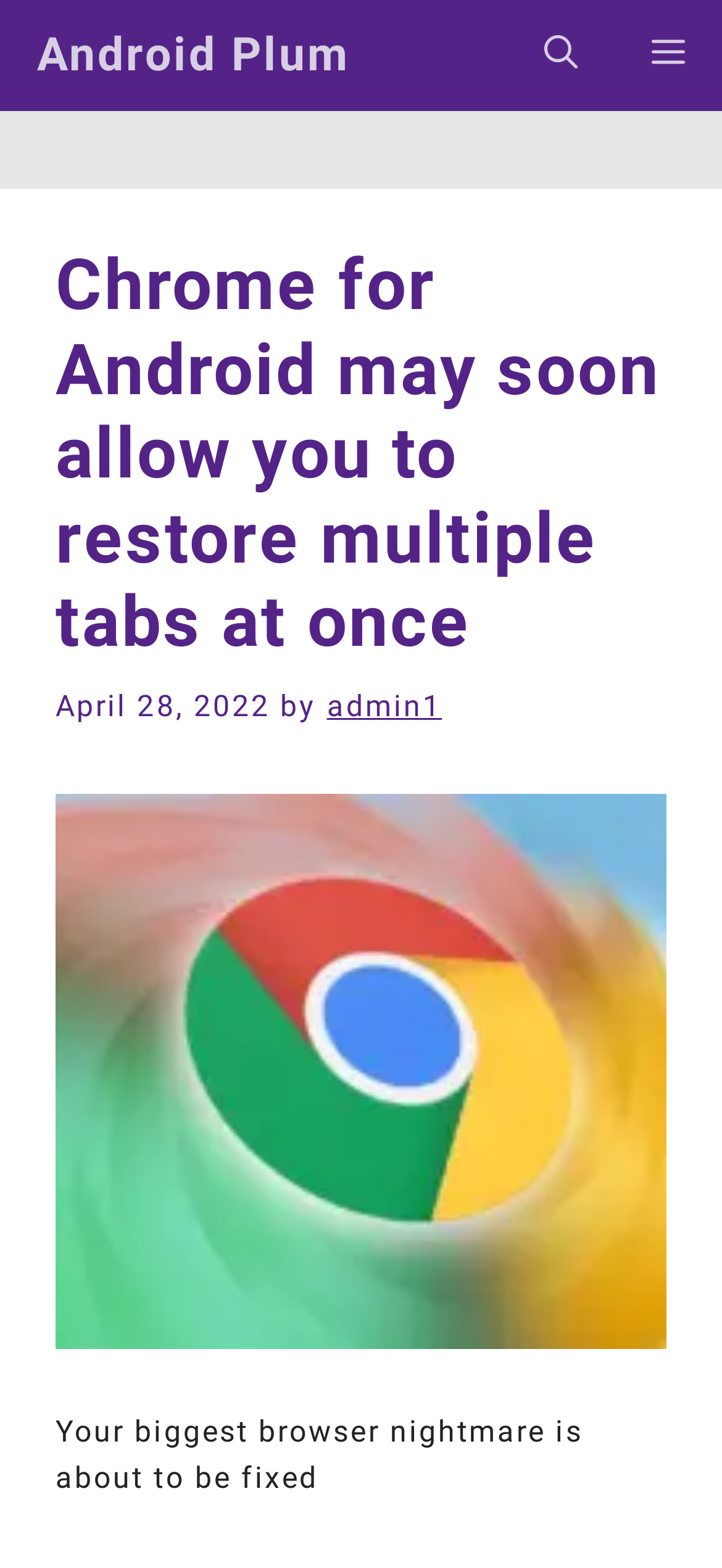Determine the bounding box coordinates of the UI element that matches the following description: "aria-label="Open Search Bar"". The coordinates should be four float numbers between 0 and 1 in the format [left, top, right, bottom].

[0.703, 0.0, 0.851, 0.071]